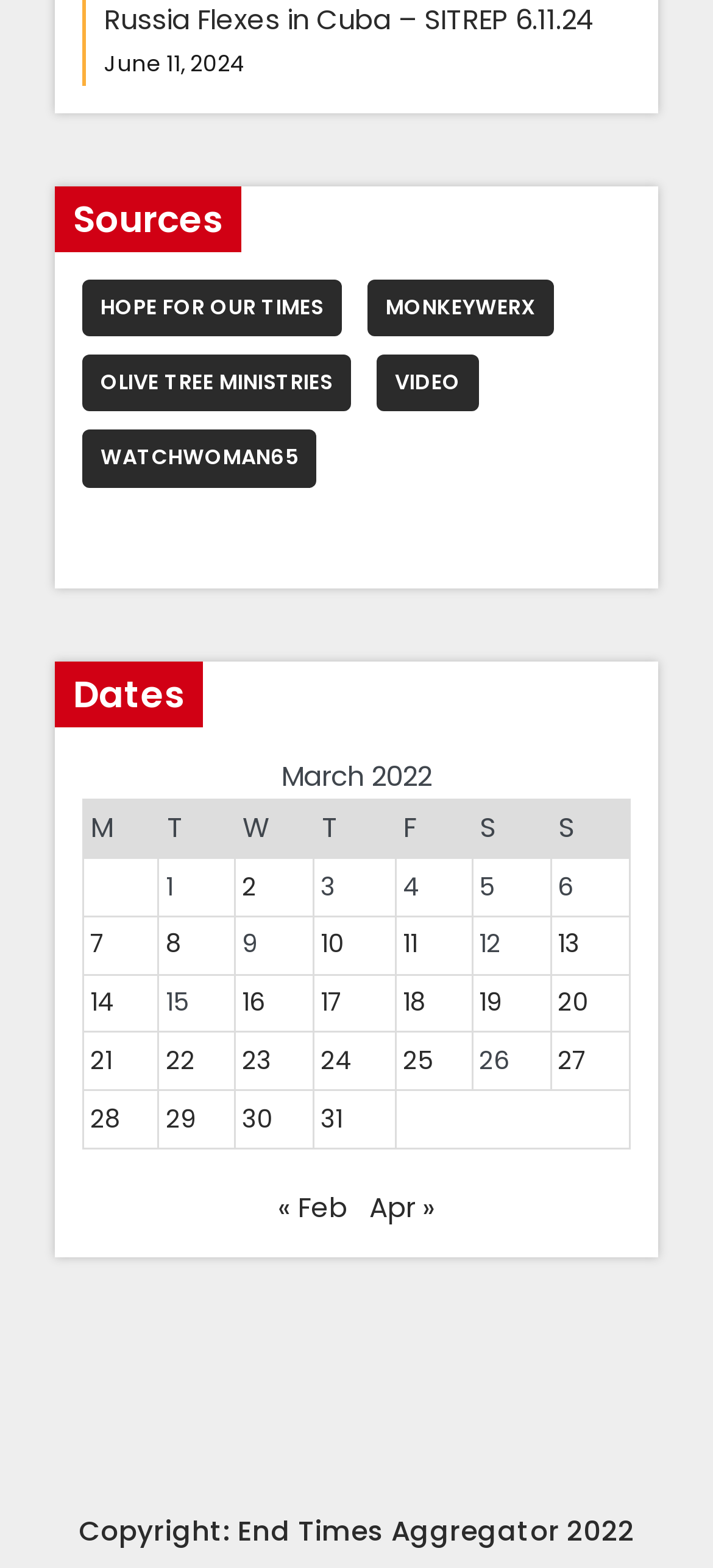Can you determine the bounding box coordinates of the area that needs to be clicked to fulfill the following instruction: "Check posts published on March 16, 2022"?

[0.339, 0.628, 0.373, 0.65]